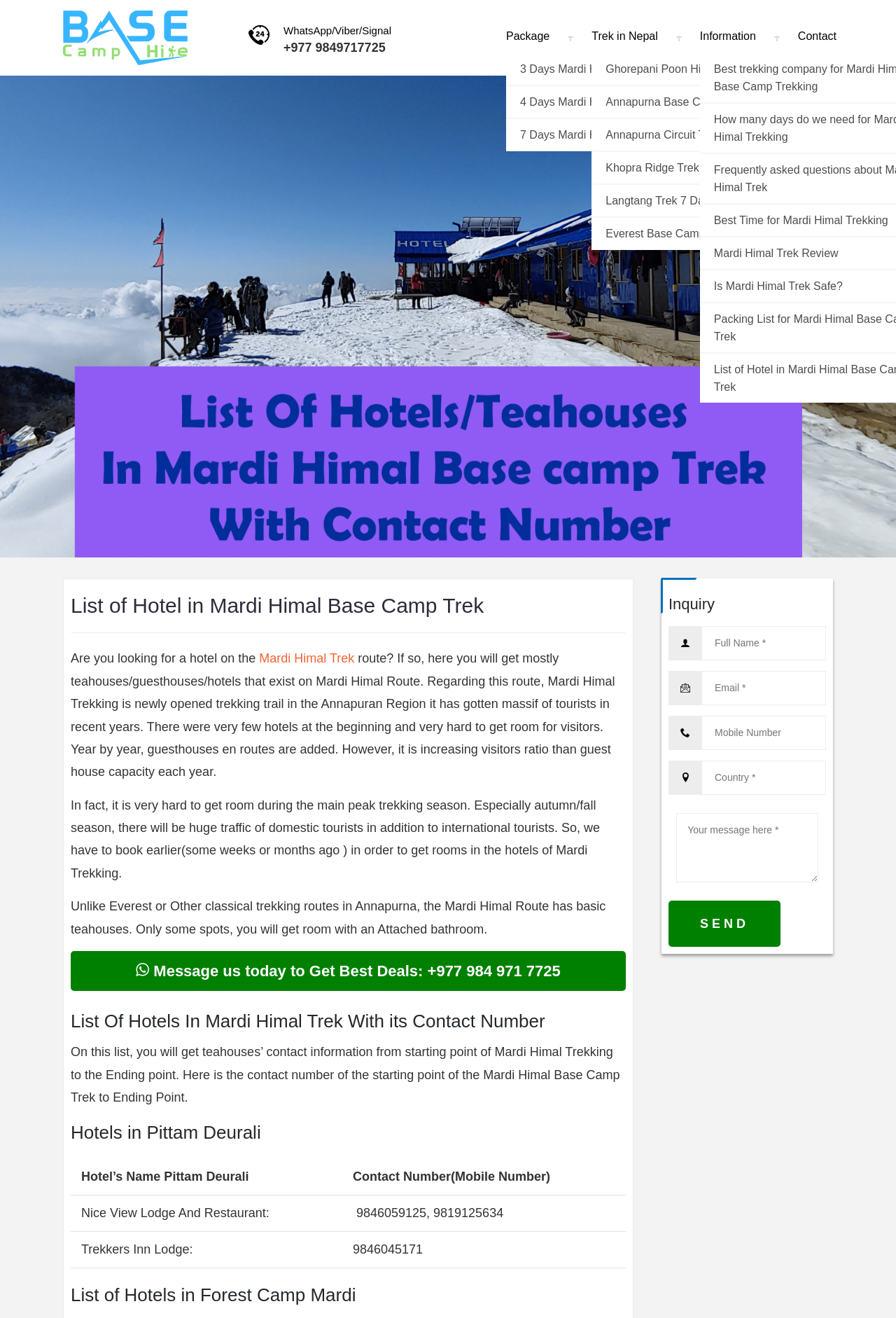For the following element description, predict the bounding box coordinates in the format (top-left x, top-left y, bottom-right x, bottom-right y). All values should be floating point numbers between 0 and 1. Description: Langtang Trek 7 Days

[0.66, 0.14, 0.934, 0.164]